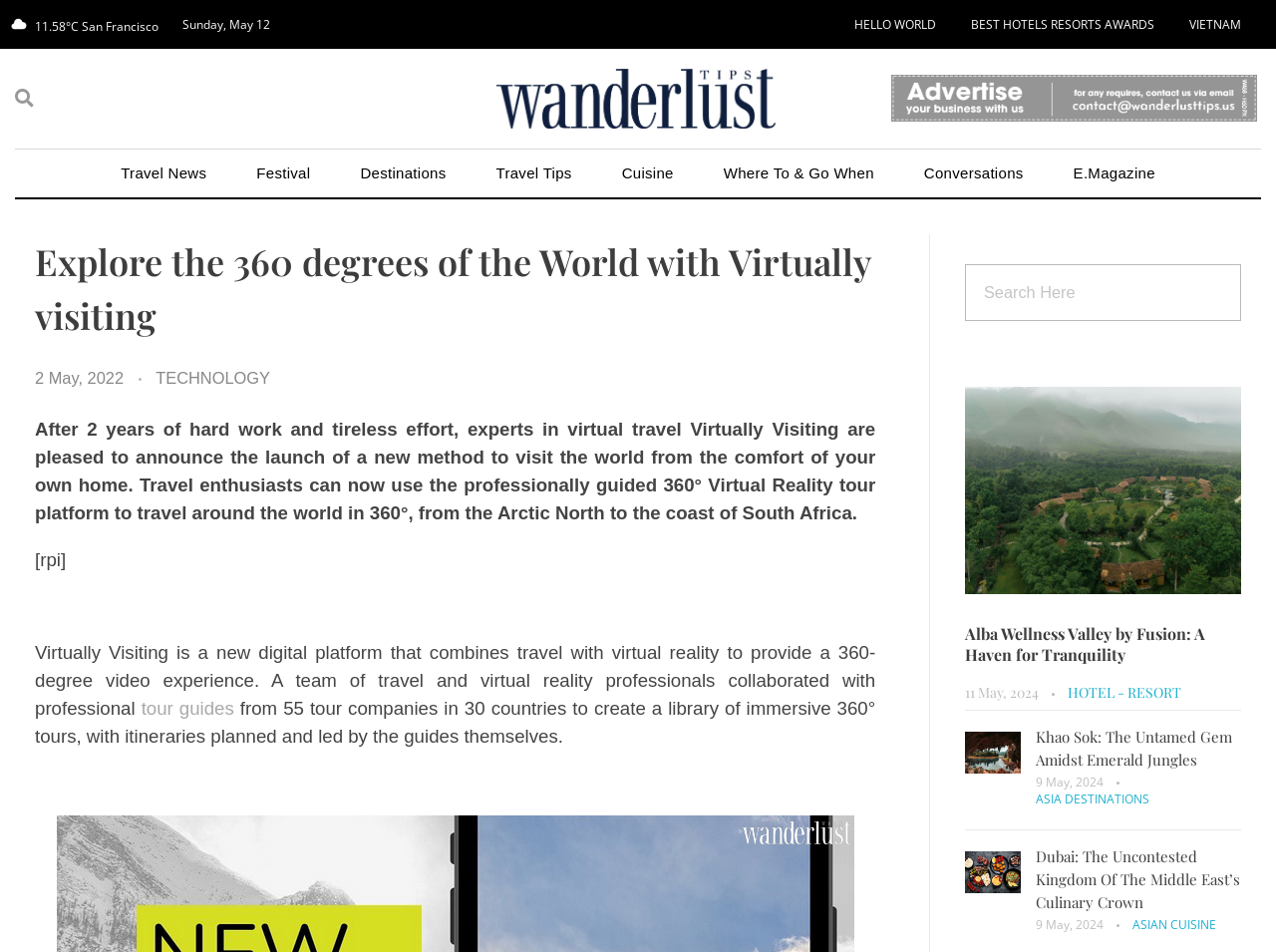Show the bounding box coordinates for the HTML element as described: "Festival".

[0.181, 0.166, 0.263, 0.197]